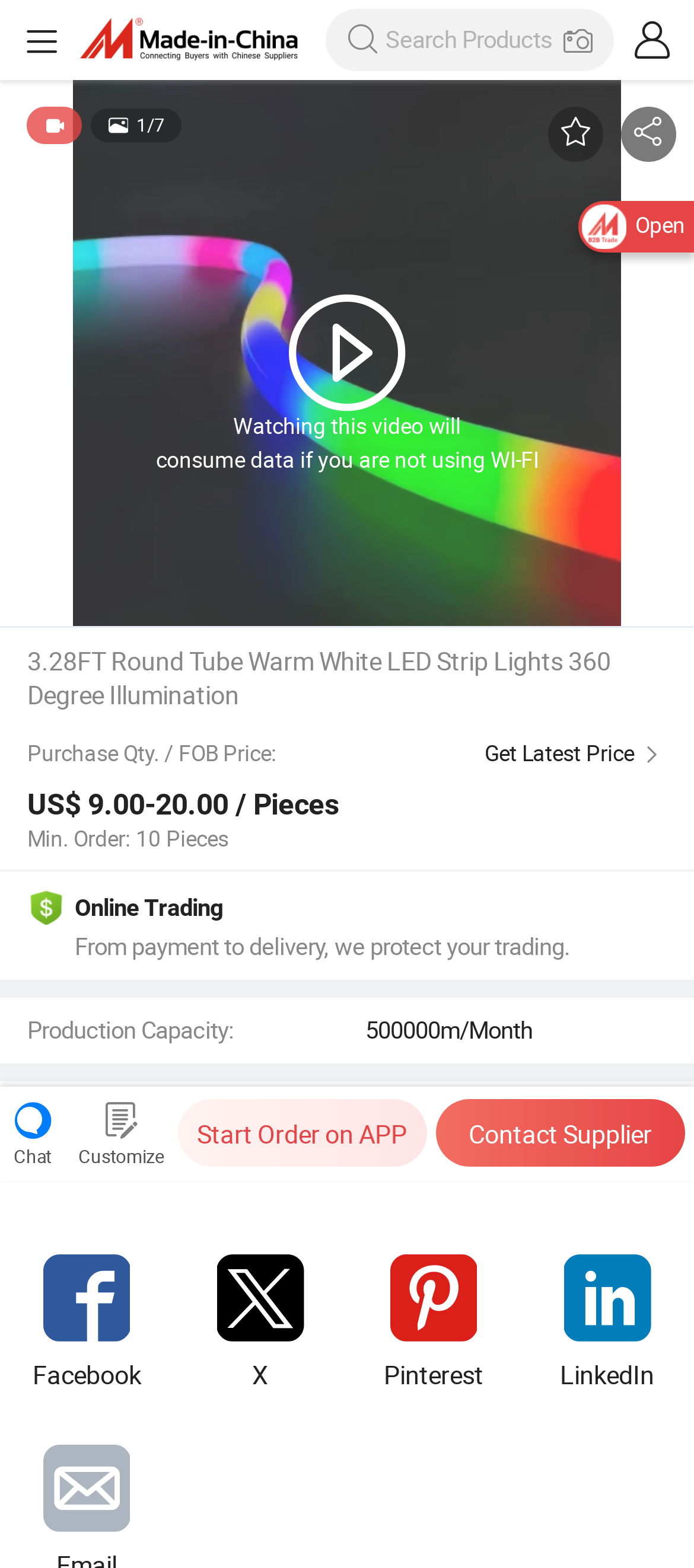Predict the bounding box of the UI element based on this description: "Start Order on APP".

[0.256, 0.701, 0.615, 0.744]